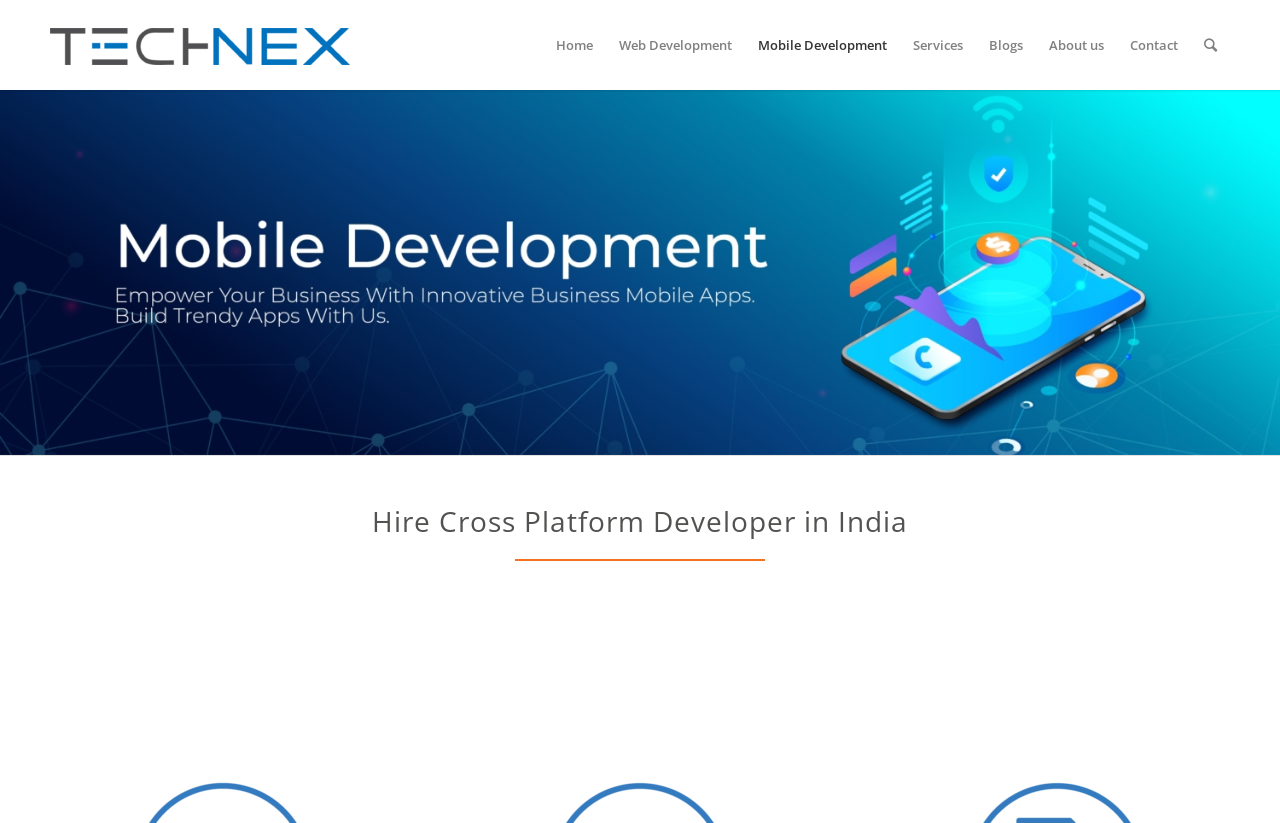Identify the bounding box coordinates necessary to click and complete the given instruction: "Contact Us".

[0.873, 0.0, 0.93, 0.109]